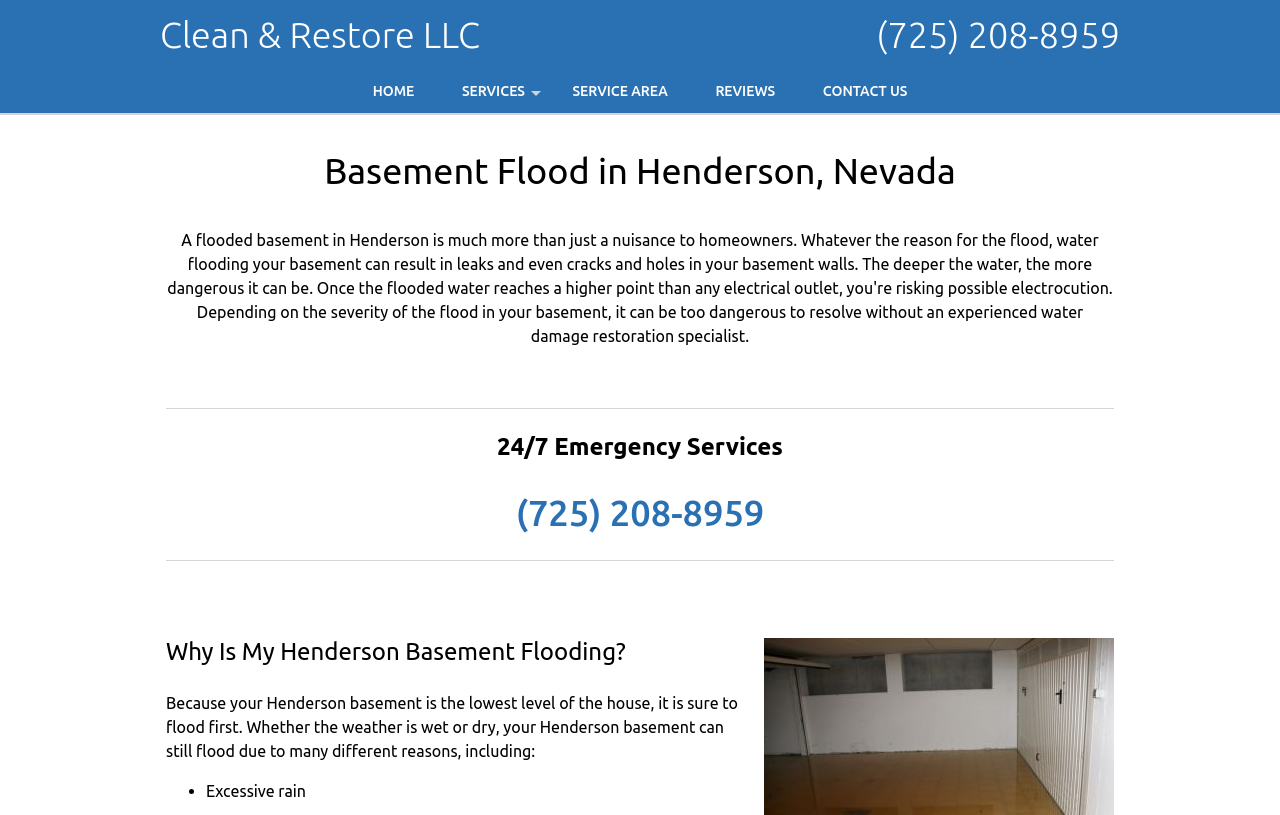Locate the bounding box of the UI element with the following description: "Service Area".

[0.43, 0.086, 0.539, 0.139]